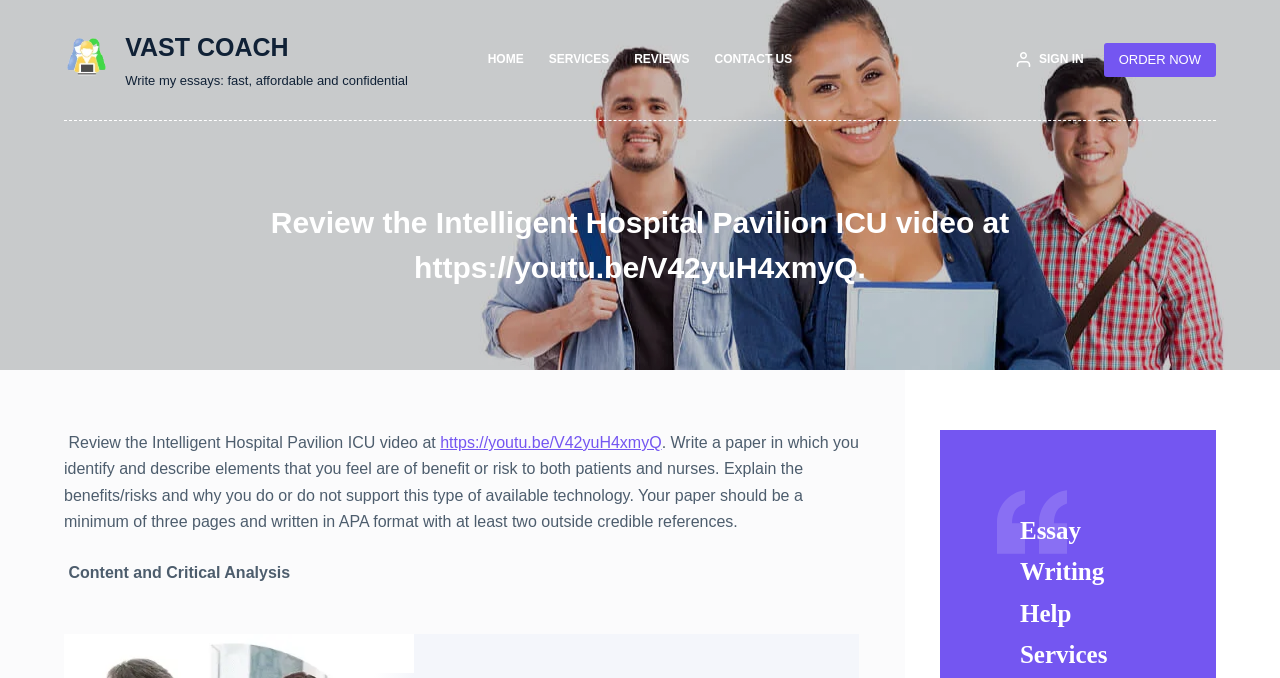Describe all the visual and textual components of the webpage comprehensively.

This webpage appears to be a writing assignment or essay prompt from an online essay writing help service called VAST COACH. At the top left corner, there is a link to skip to the content. Next to it, there is a link to the website's homepage with an accompanying image. Below this, there is a header menu with four menu items: HOME, SERVICES, REVIEWS, and CONTACT US.

On the top right side, there are two links: SIGN IN and ORDER NOW. Below the header menu, there is a heading that repeats the meta description, which is an assignment prompt to review a video about the Intelligent Hospital Pavilion ICU and write a paper identifying and describing elements that are beneficial or risky to patients and nurses.

The assignment prompt is divided into two paragraphs. The first paragraph provides the video link and the task description. The second paragraph outlines the requirements for the paper, including the minimum page count, writing format, and the need for outside references. Below this, there is a section titled "Content and Critical Analysis" with a subheading "Essay Writing Help Services" at the bottom of the page.

Throughout the page, there are several links and a navigation menu, but the main focus is on the assignment prompt and the services offered by VAST COACH.